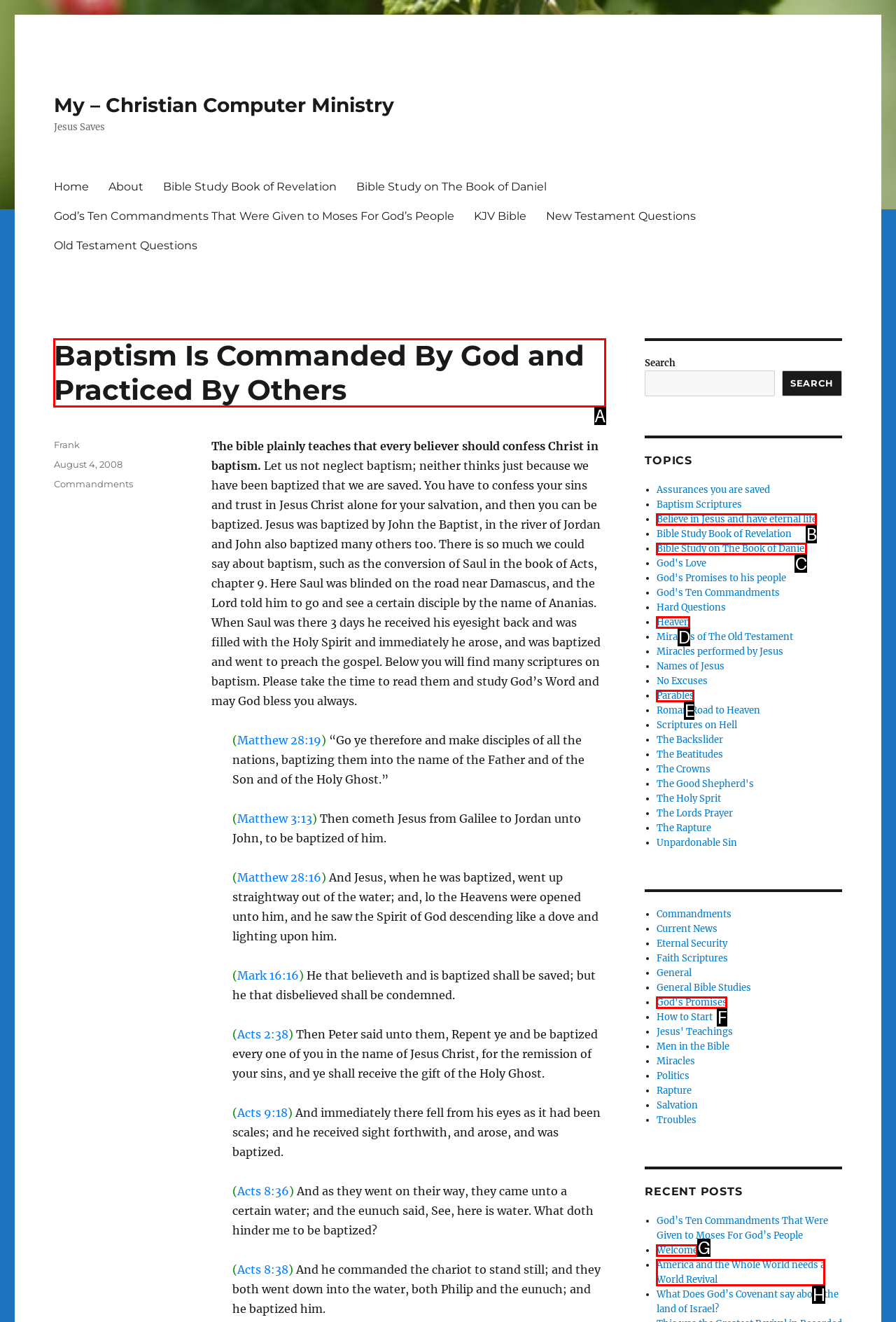Identify the correct HTML element to click to accomplish this task: Select the 'Electronics' tag
Respond with the letter corresponding to the correct choice.

None